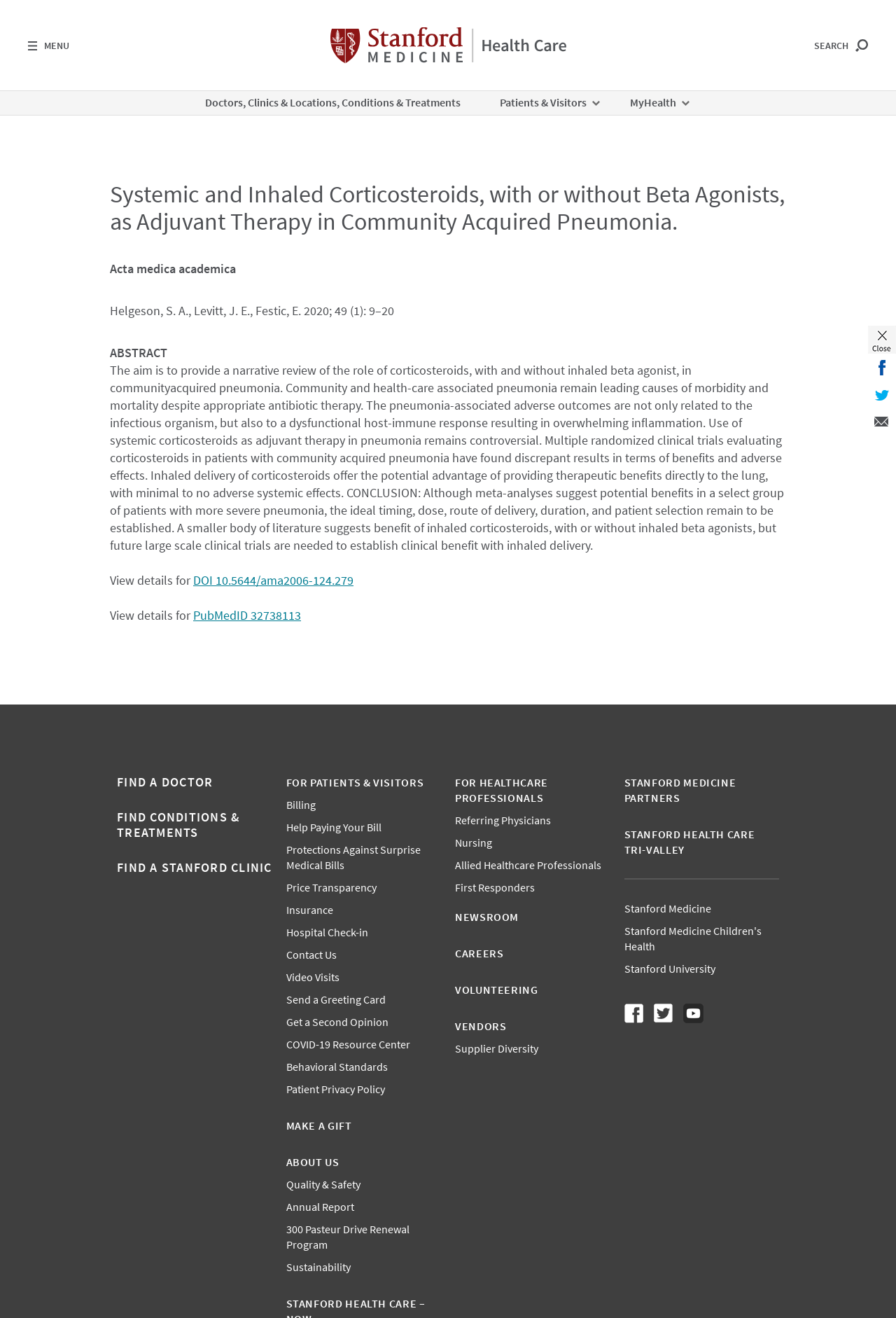Kindly provide the bounding box coordinates of the section you need to click on to fulfill the given instruction: "Find a Stanford clinic".

[0.13, 0.652, 0.304, 0.664]